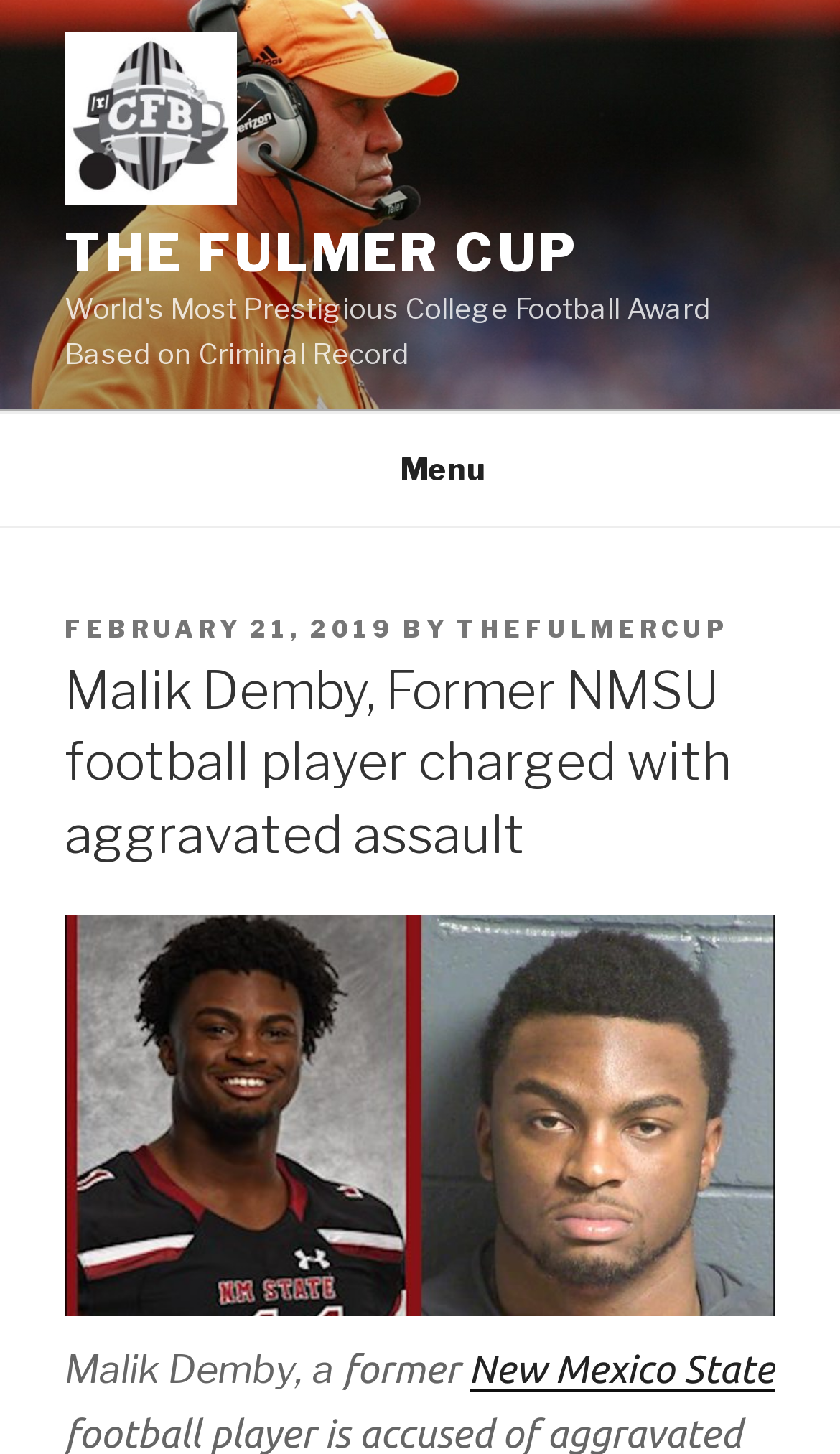Elaborate on the information and visuals displayed on the webpage.

The webpage is about Malik Demby, a former New Mexico State football player who has been charged with aggravated assault. At the top of the page, there is an image of "The Fulmer Cup" logo, accompanied by a link to "The Fulmer Cup" and a navigation menu. Below the logo, there is a header section with a posted date, "FEBRUARY 21, 2019", and a byline, "BY THEFULMERCUP".

The main content of the page is a heading that reads "Malik Demby, Former NMSU football player charged with aggravated assault". Below the heading, there is a link to "Malik Demby Fulmer Cup" with an associated image. The text "Malik Demby, a former" is followed by a link to "New Mexico State", indicating that Malik Demby is a former football player from New Mexico State.

There are a total of 3 images on the page, including the logo of "The Fulmer Cup", the image associated with the link "Malik Demby Fulmer Cup", and another image that is not explicitly described. There are 5 links on the page, including the links to "The Fulmer Cup", "FEBRUARY 21, 2019", "THEFULMERCUP", "Malik Demby Fulmer Cup", and "New Mexico State".